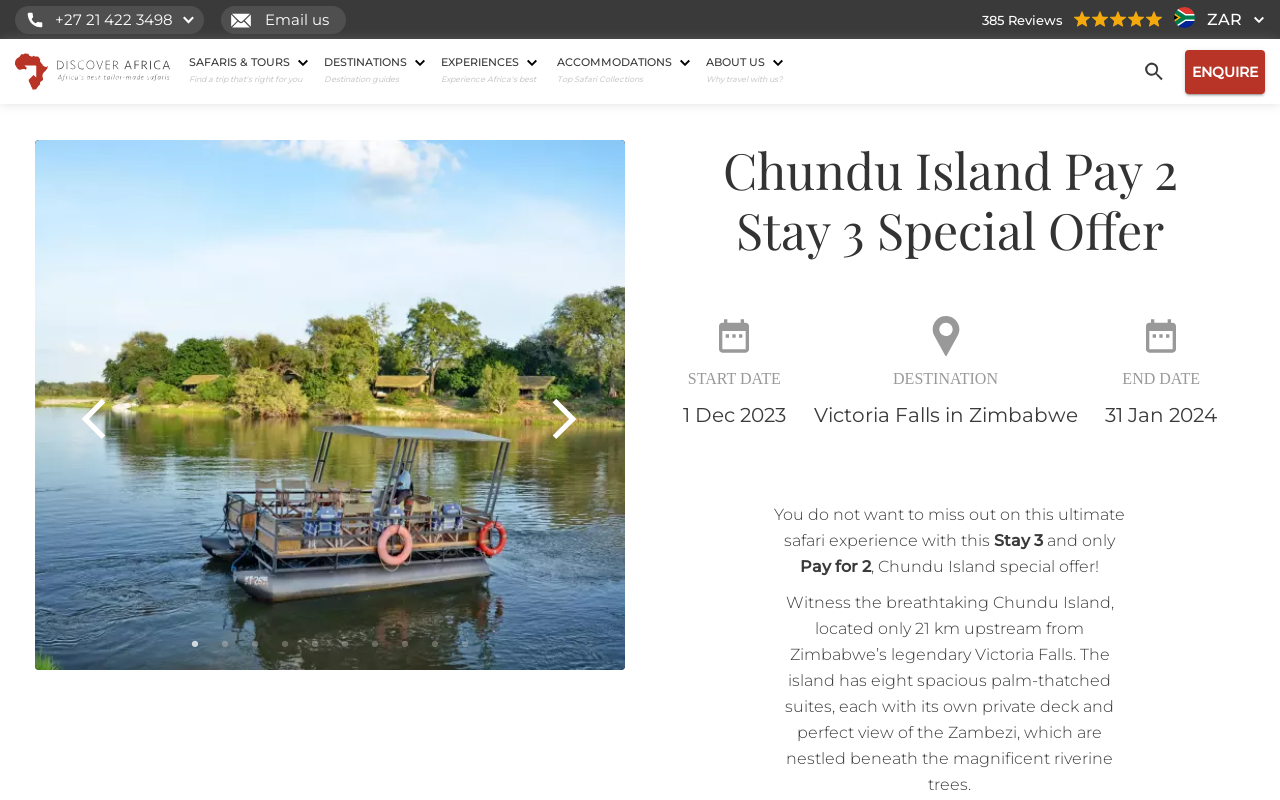Please identify the bounding box coordinates for the region that you need to click to follow this instruction: "Click the 'ENQUIRE' button".

[0.926, 0.062, 0.988, 0.117]